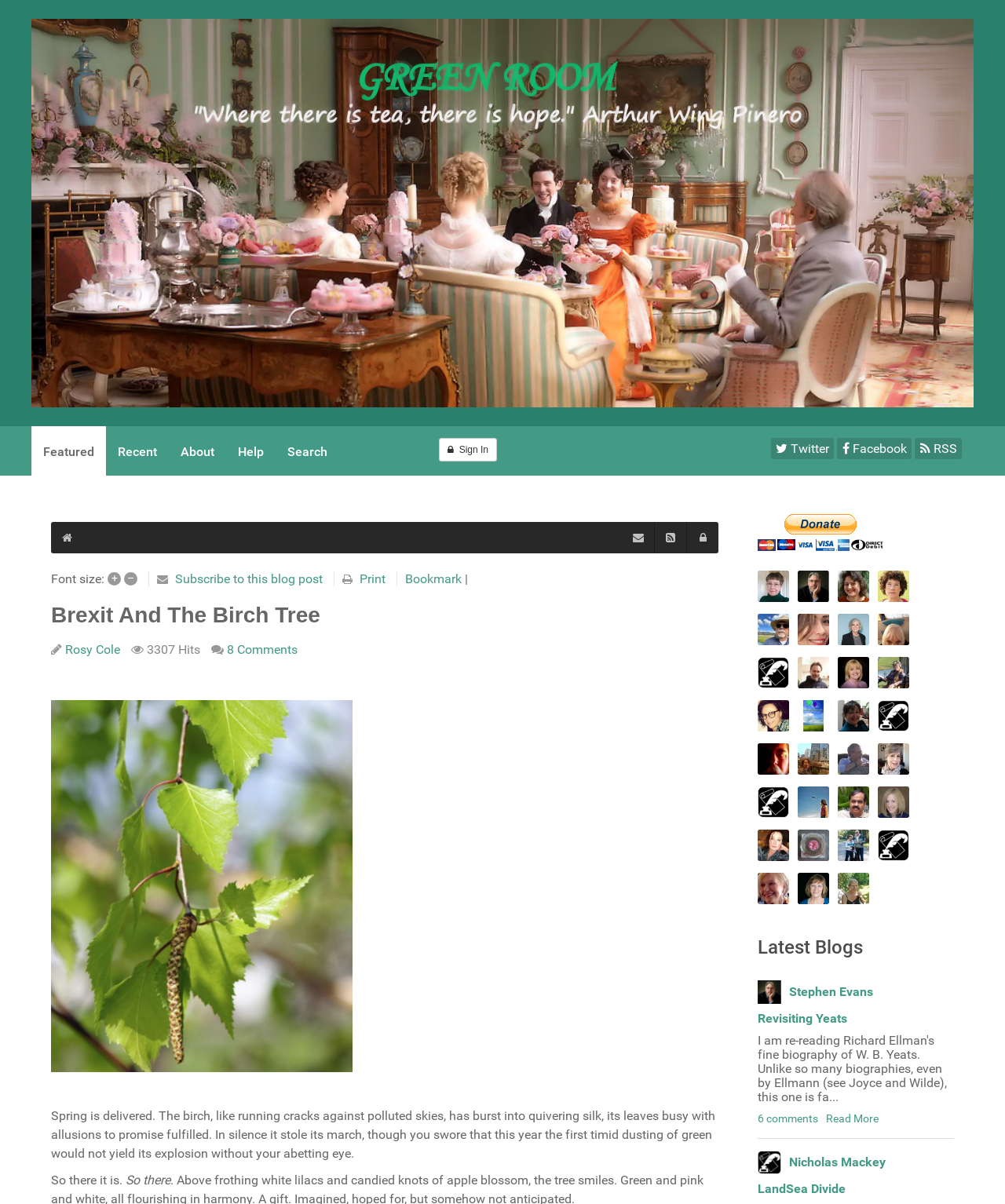Determine the bounding box coordinates of the area to click in order to meet this instruction: "Click on the 'Featured' link".

[0.031, 0.354, 0.105, 0.395]